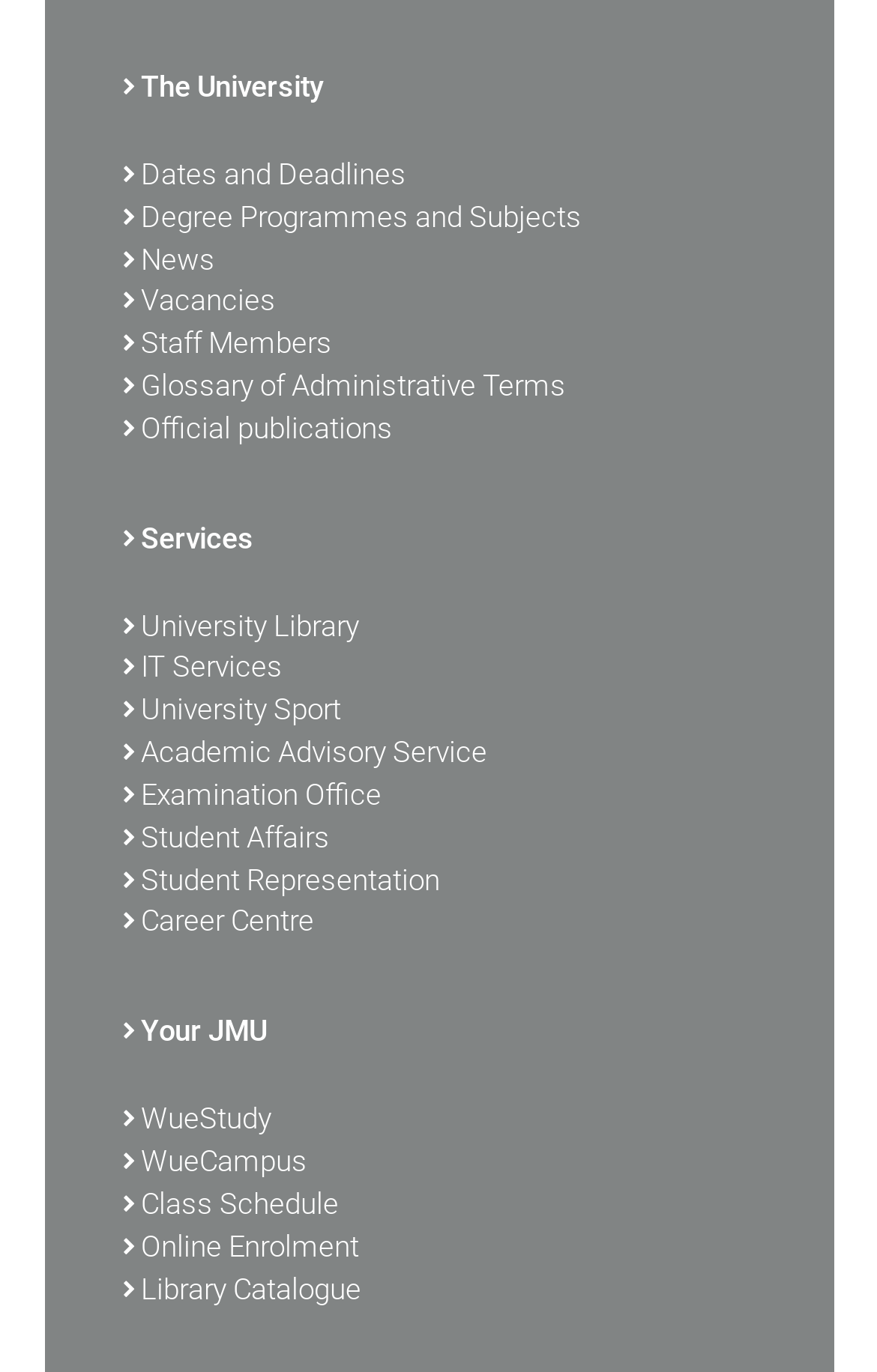Please specify the bounding box coordinates of the clickable region necessary for completing the following instruction: "View University news". The coordinates must consist of four float numbers between 0 and 1, i.e., [left, top, right, bottom].

[0.14, 0.175, 0.86, 0.205]